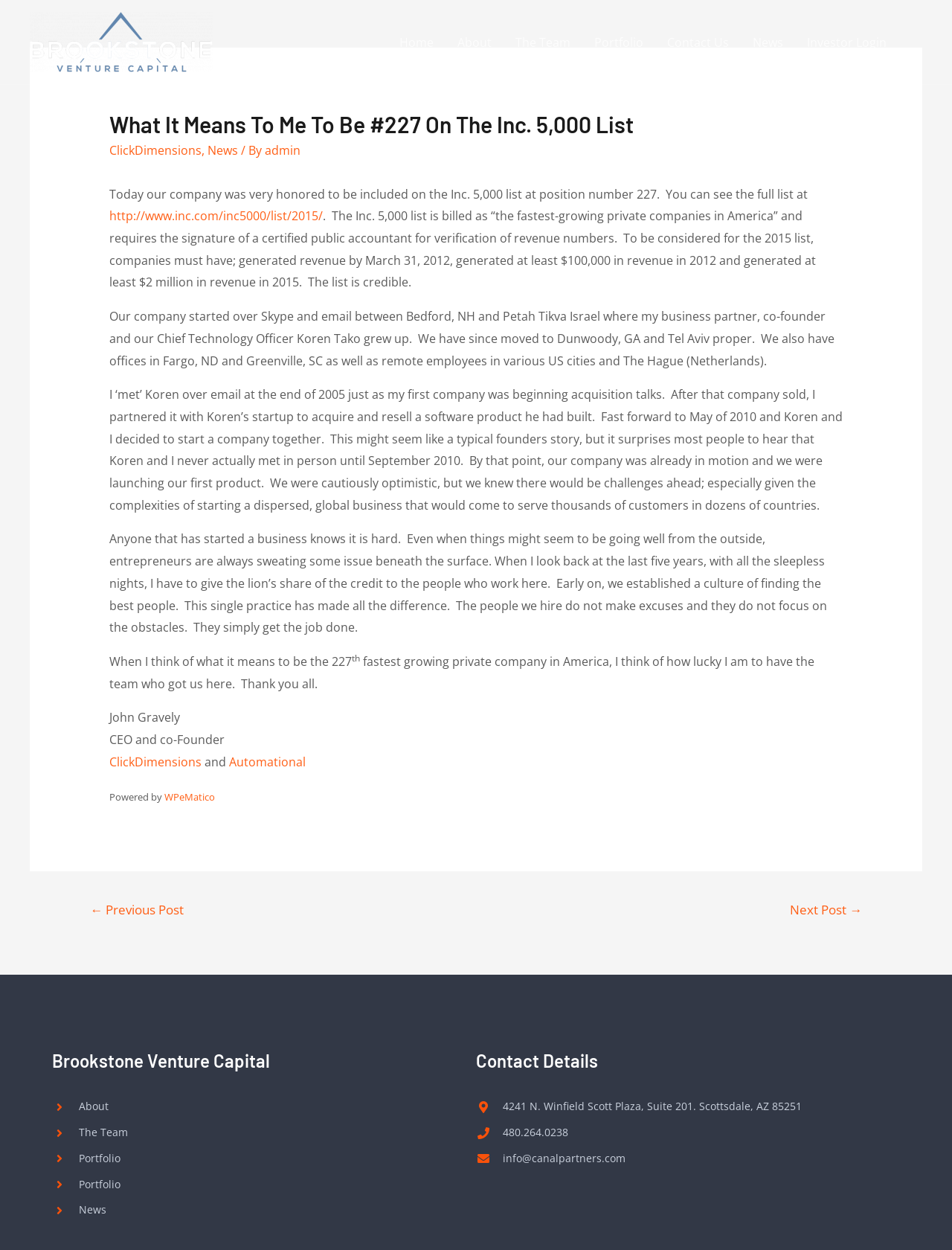Please provide a brief answer to the question using only one word or phrase: 
What is the position of the company on the Inc. 5,000 list?

#227